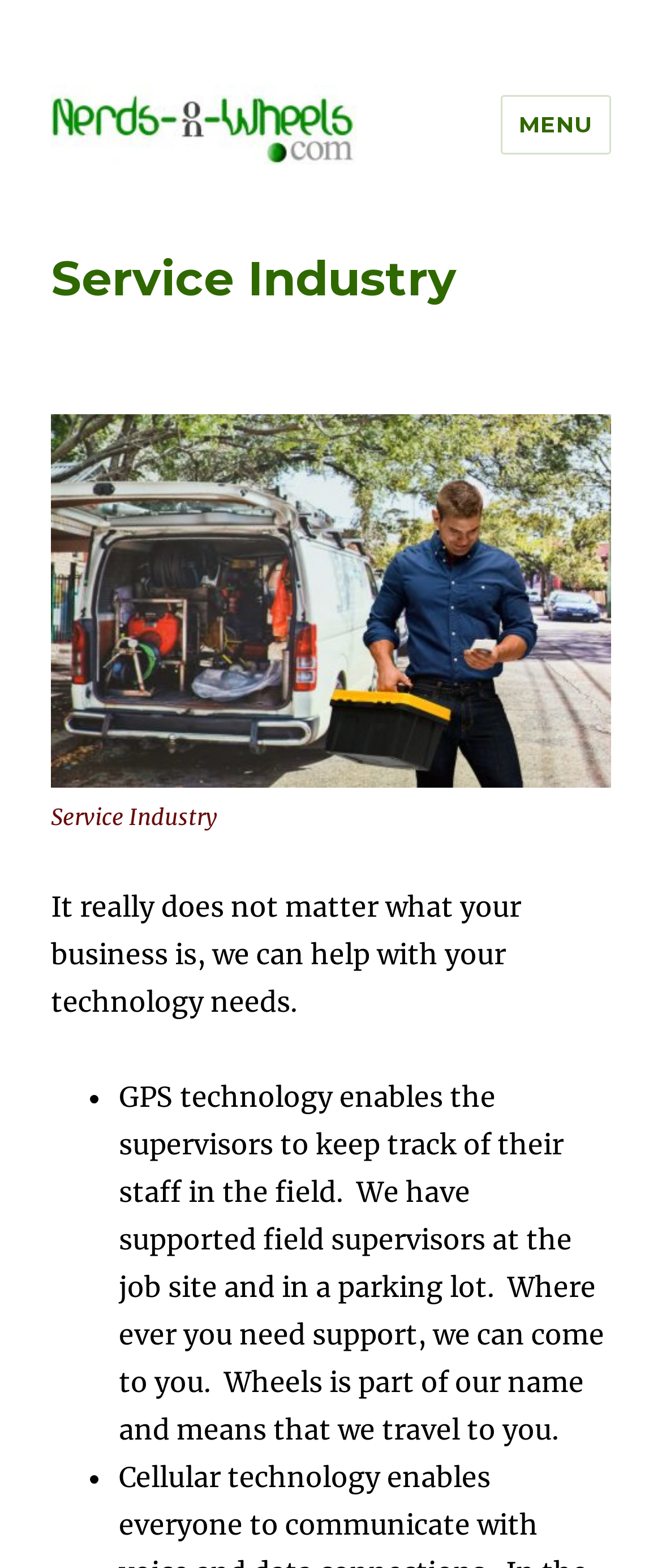Create a detailed description of the webpage's content and layout.

The webpage is about Nerds-On-Wheels.com, a company that provides technology solutions for the service industry. At the top left of the page, there is a logo and a link to the company's website. Next to it, there is a button labeled "MENU" that controls the site navigation and social navigation.

Below the logo and menu button, there is a header section that spans the width of the page. It contains a heading that reads "Service Industry" and a figure with an image related to mobile technology solutions. The image is accompanied by a caption that also reads "Service Industry".

Underneath the header section, there is a paragraph of text that explains how the company can help with technology needs, regardless of the type of business. This text is followed by a list of bullet points, with the first point describing how GPS technology enables supervisors to track their staff in the field. The text explains that the company has supported field supervisors at job sites and in parking lots, and that they can provide support wherever it is needed.